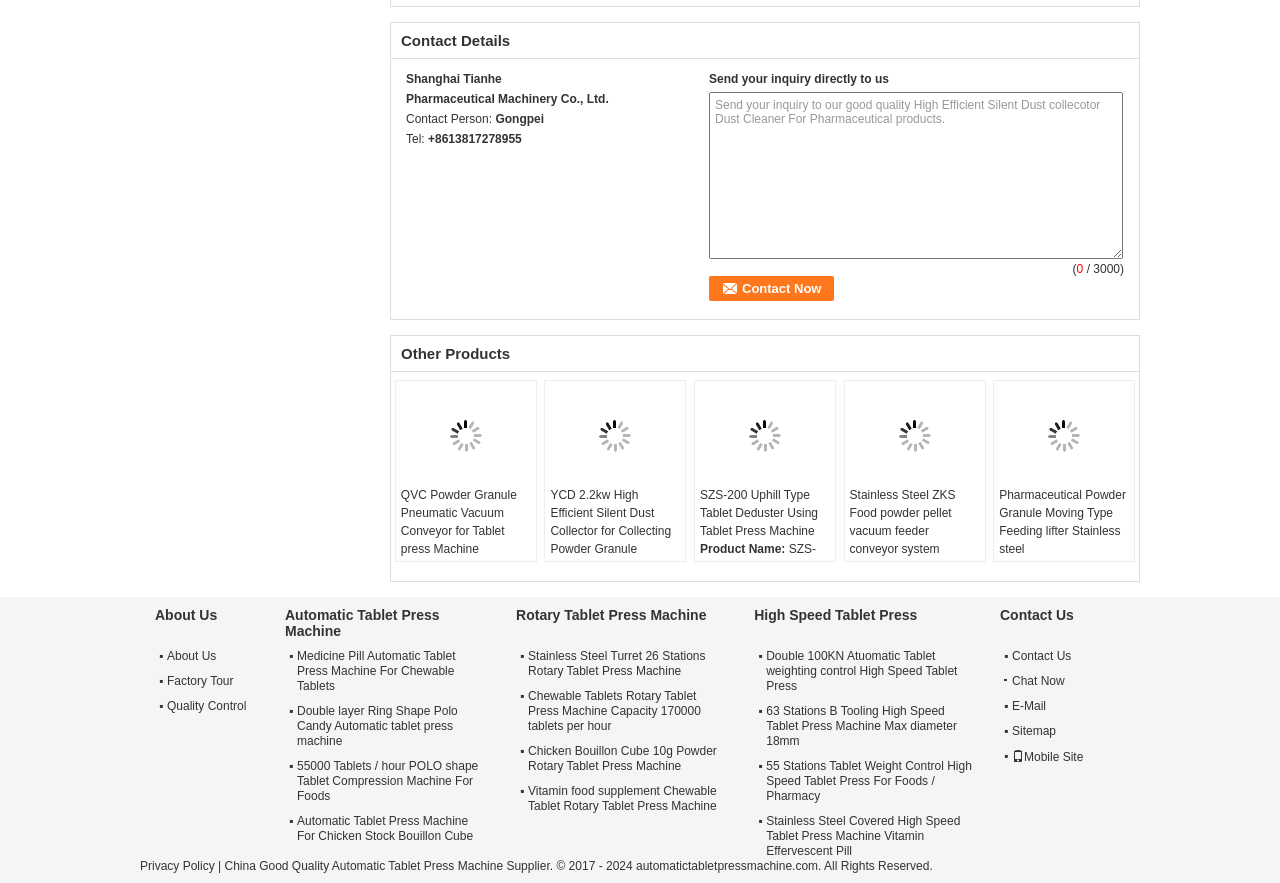What is the function of the 'Contact Now' button?
Using the image, provide a concise answer in one word or a short phrase.

To send inquiries to the company